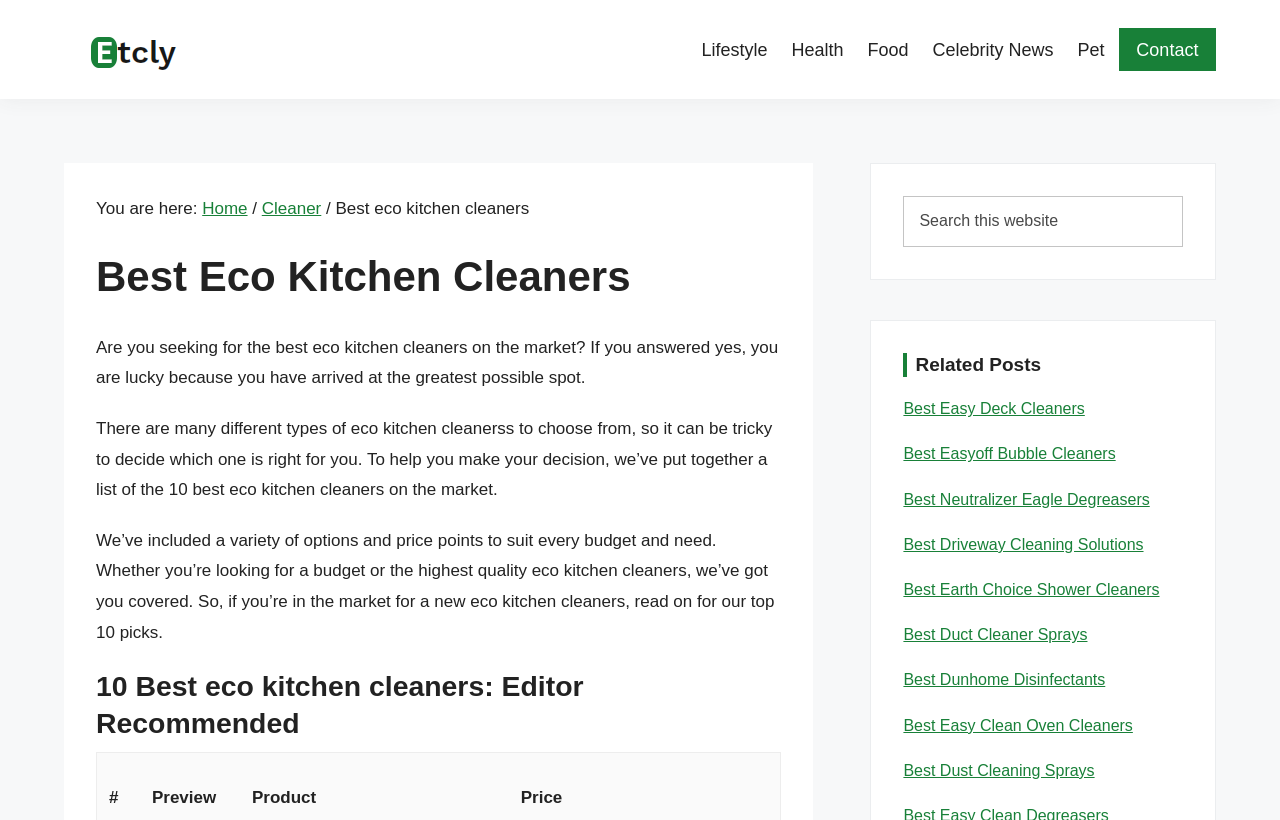Offer a detailed explanation of the webpage layout and contents.

This webpage is about the best eco kitchen cleaners on the market. At the top left corner, there is a logo with the text "Etcly" and a tagline "Everything That Matters". Below the logo, there is a navigation menu with links to different categories such as "Lifestyle", "Health", "Food", "Celebrity News", "Pet", and "Contact".

On the left side of the page, there is a breadcrumb trail showing the current location, with links to "Home" and "Cleaner". The main content of the page is divided into sections, with a heading "Best Eco Kitchen Cleaners" at the top. Below the heading, there is a brief introduction to the topic, explaining that there are many types of eco kitchen cleaners to choose from and that the page will provide a list of the top 10 options.

The main content of the page is a list of the 10 best eco kitchen cleaners, with each item described in a few sentences. The list takes up most of the page, with a heading "10 Best eco kitchen cleaners: Editor Recommended" above it.

On the right side of the page, there is a primary sidebar with a search box at the top, allowing users to search the website. Below the search box, there is a section titled "Related Posts" with links to other articles on related topics such as deck cleaners, bubble cleaners, and driveway cleaning solutions.

Overall, the page is well-organized and easy to navigate, with clear headings and concise text. The content is focused on providing information and recommendations on eco kitchen cleaners, with a list of top options and related articles on the side.